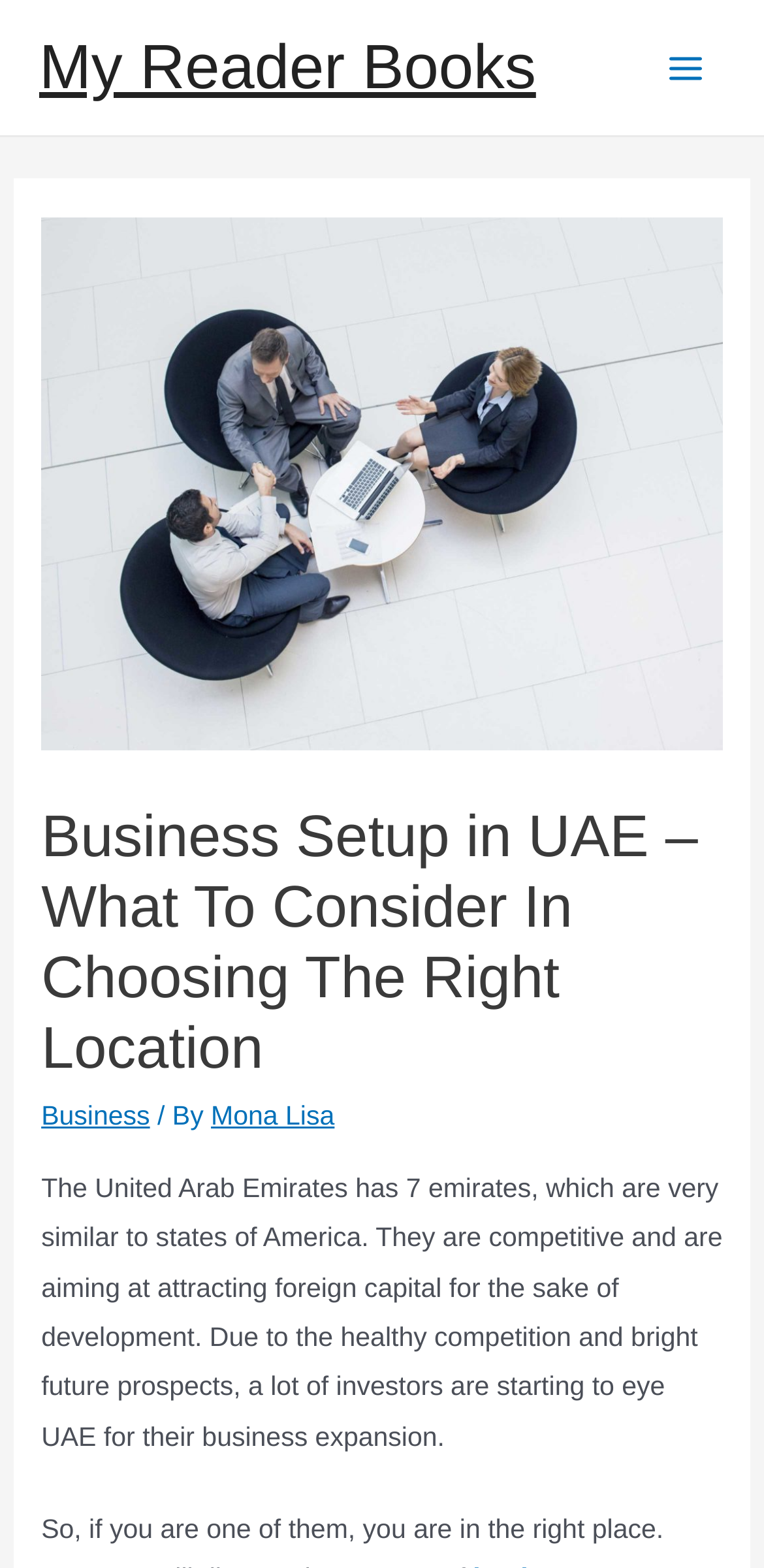Observe the image and answer the following question in detail: What is the purpose of the emirates' competition?

According to the webpage, the emirates are competitive and aiming at attracting foreign capital for the sake of development, as stated in the paragraph of text.